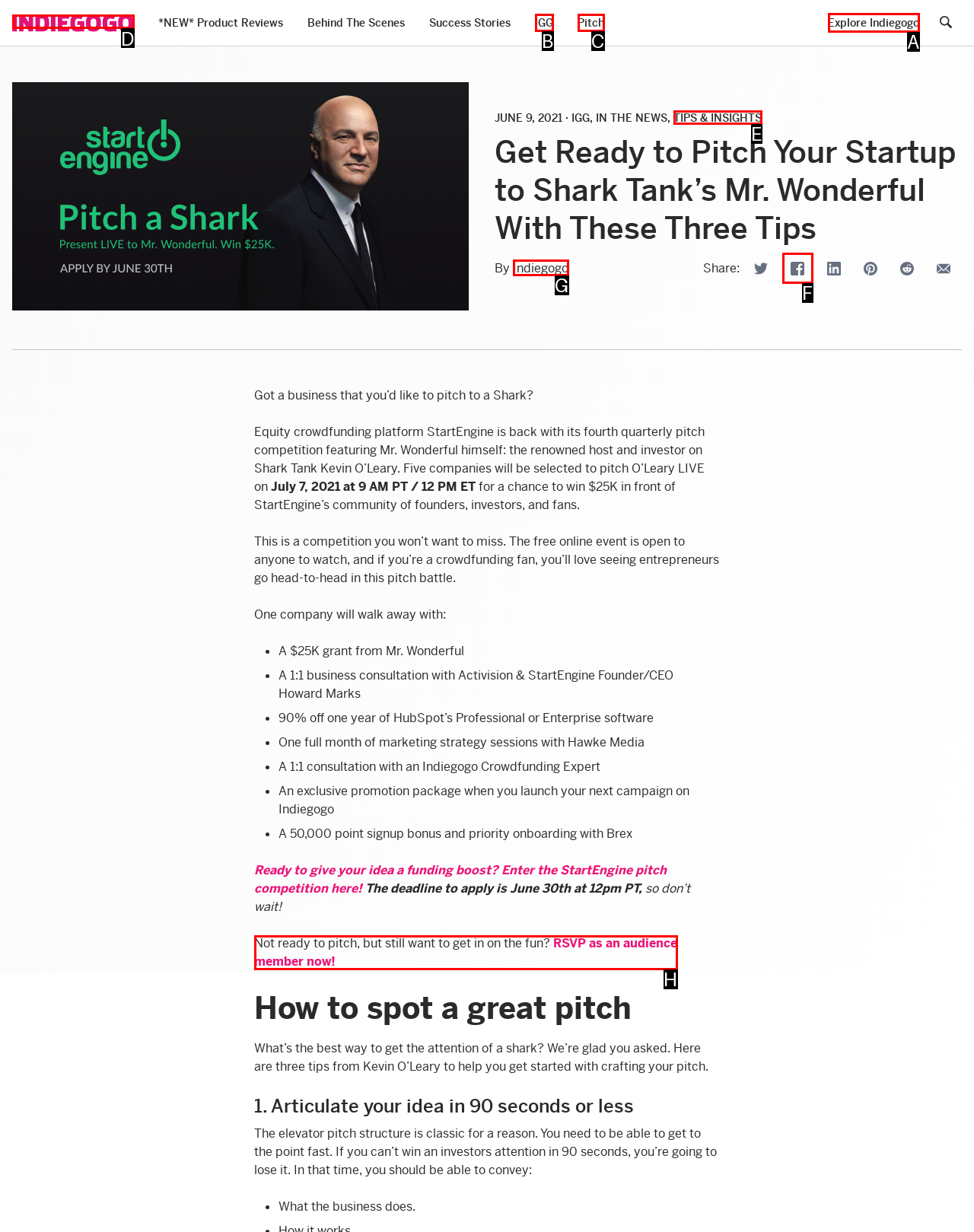Identify the HTML element to click to execute this task: Go to Indiegogo.com Respond with the letter corresponding to the proper option.

A